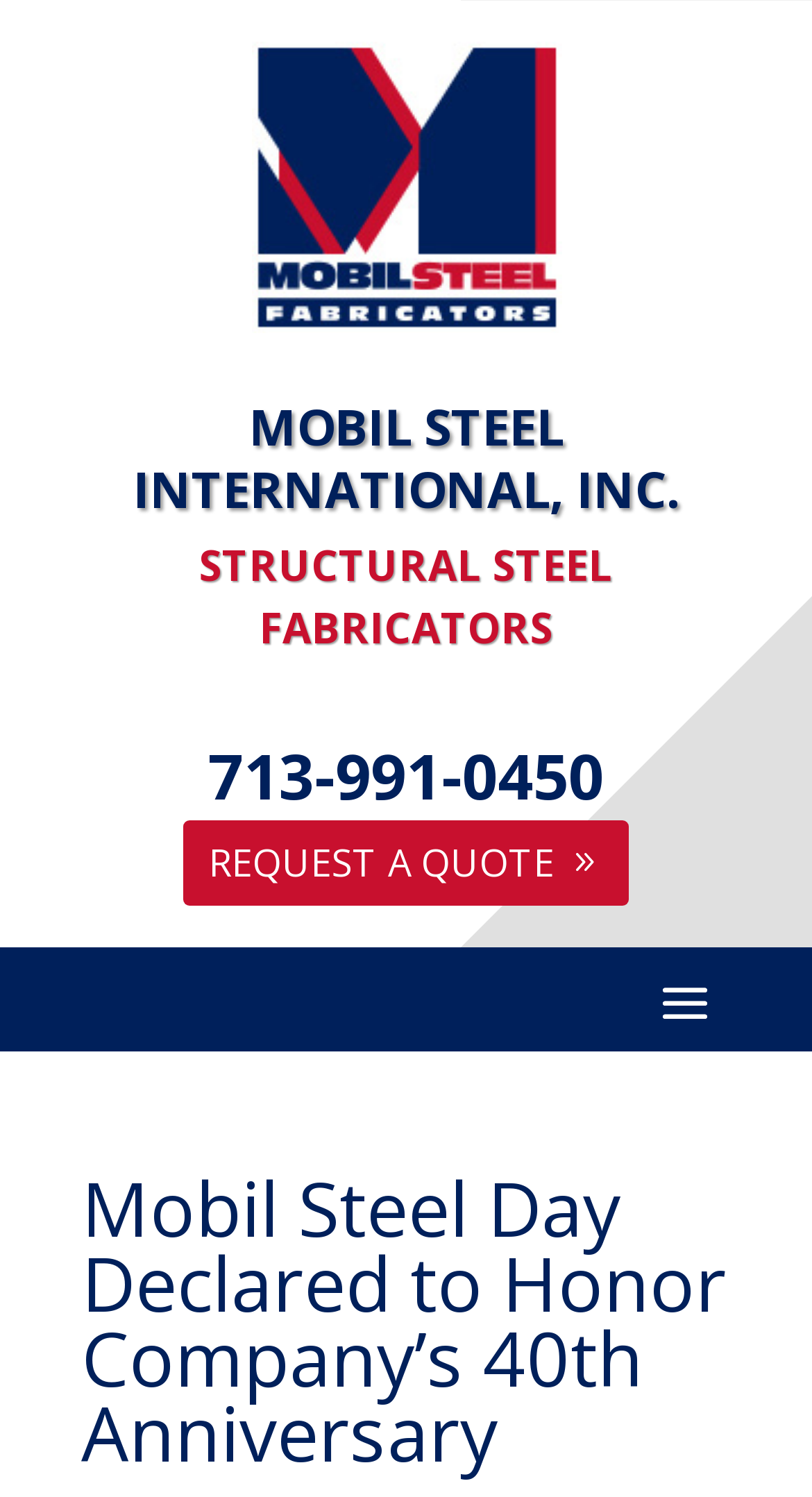What is the company name? Look at the image and give a one-word or short phrase answer.

Mobil Steel International, Inc.